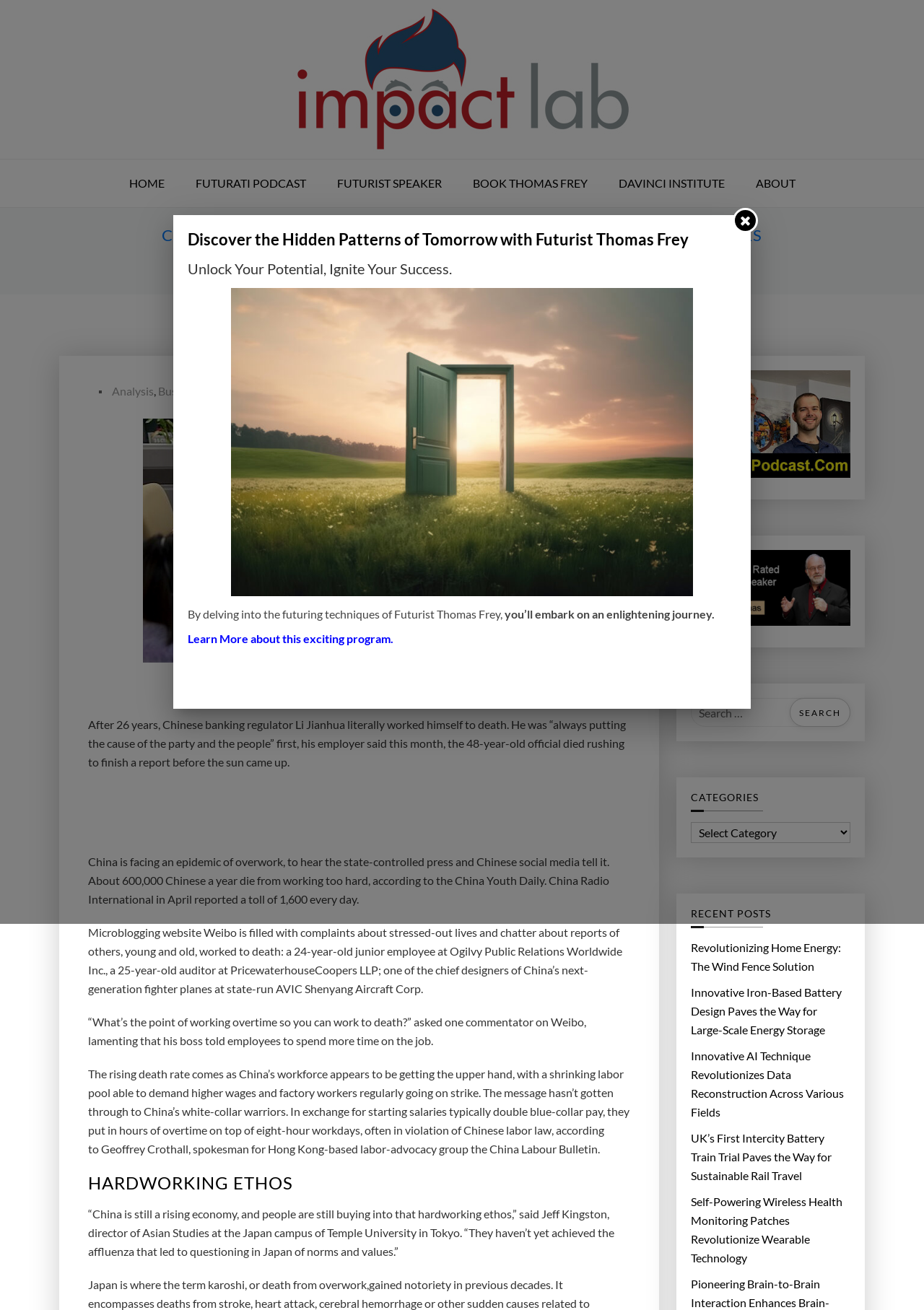What is the topic of the article?
Based on the image, answer the question with as much detail as possible.

I determined the answer by reading the heading element with the text 'CHINA’S EPIDEMIC OF OVERWORK, WORKERS ARE DYING AT THEIR DESKS' and the surrounding text, which suggests that the article is about the epidemic of overwork in China.